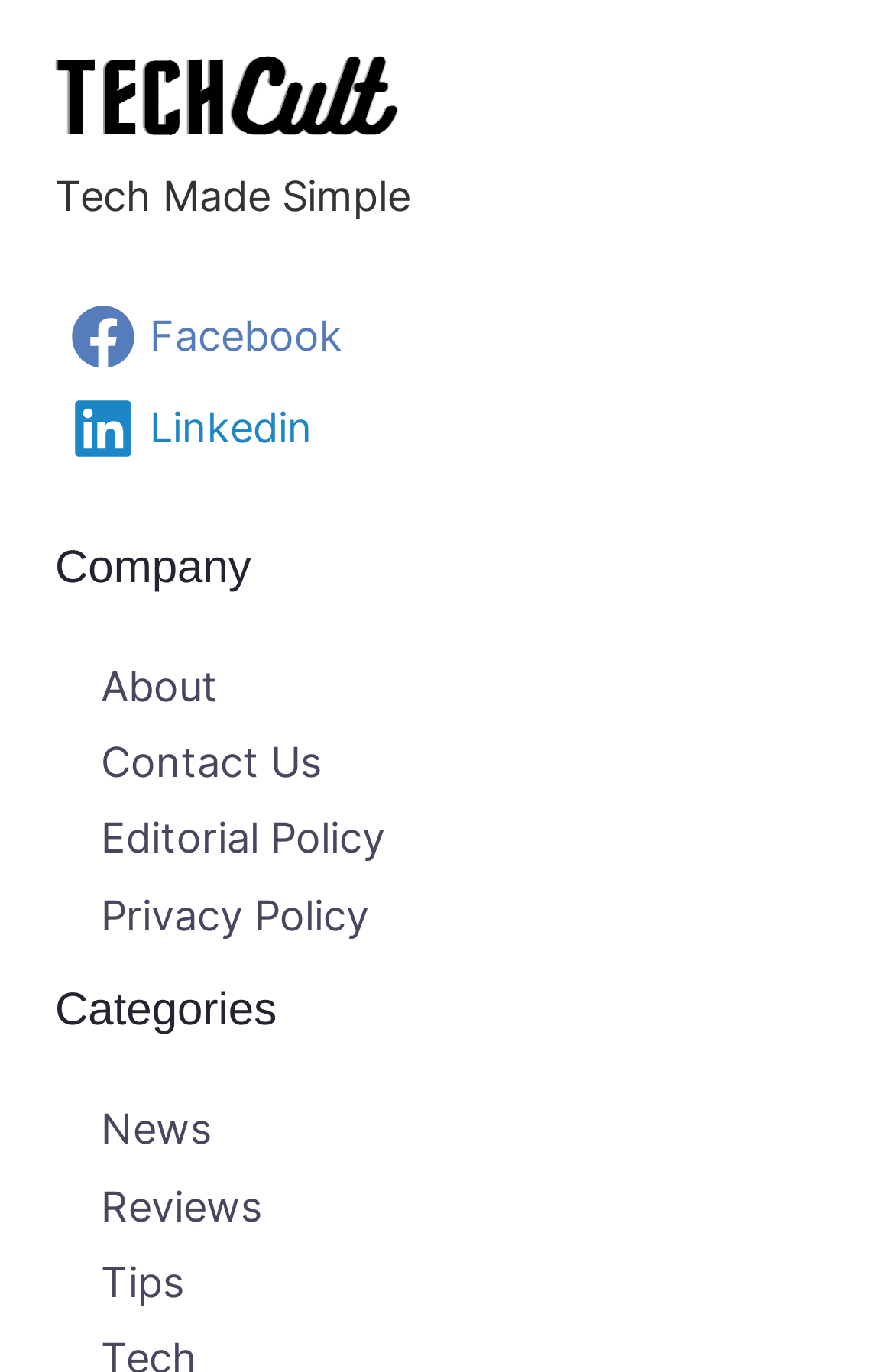Can you pinpoint the bounding box coordinates for the clickable element required for this instruction: "view Contact Us page"? The coordinates should be four float numbers between 0 and 1, i.e., [left, top, right, bottom].

[0.113, 0.538, 0.359, 0.573]